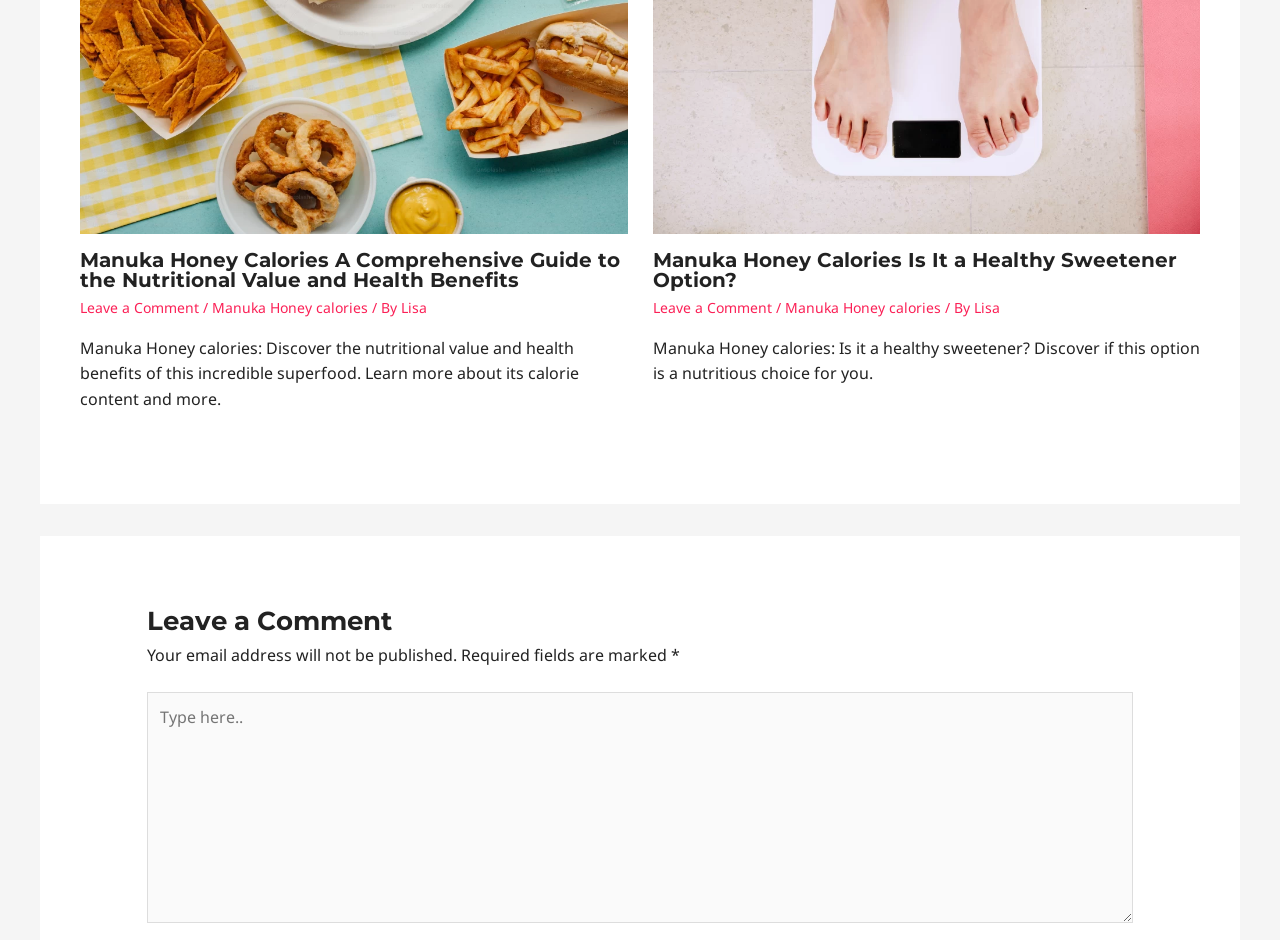What is the main topic of this webpage?
Please provide a single word or phrase based on the screenshot.

Manuka Honey Calories